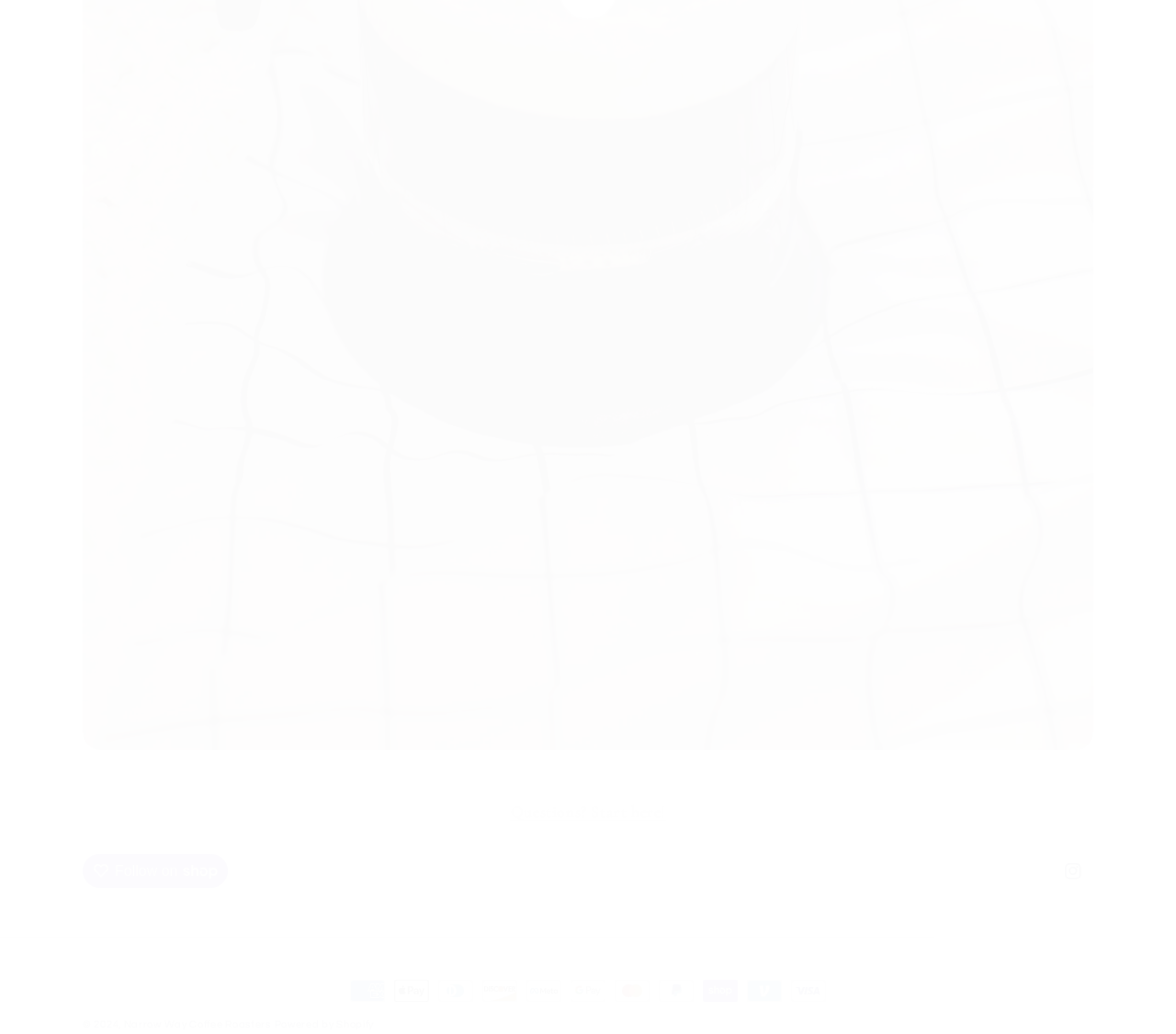What is the purpose of the 'Follow on Shop' button?
Using the visual information from the image, give a one-word or short-phrase answer.

To follow the shop